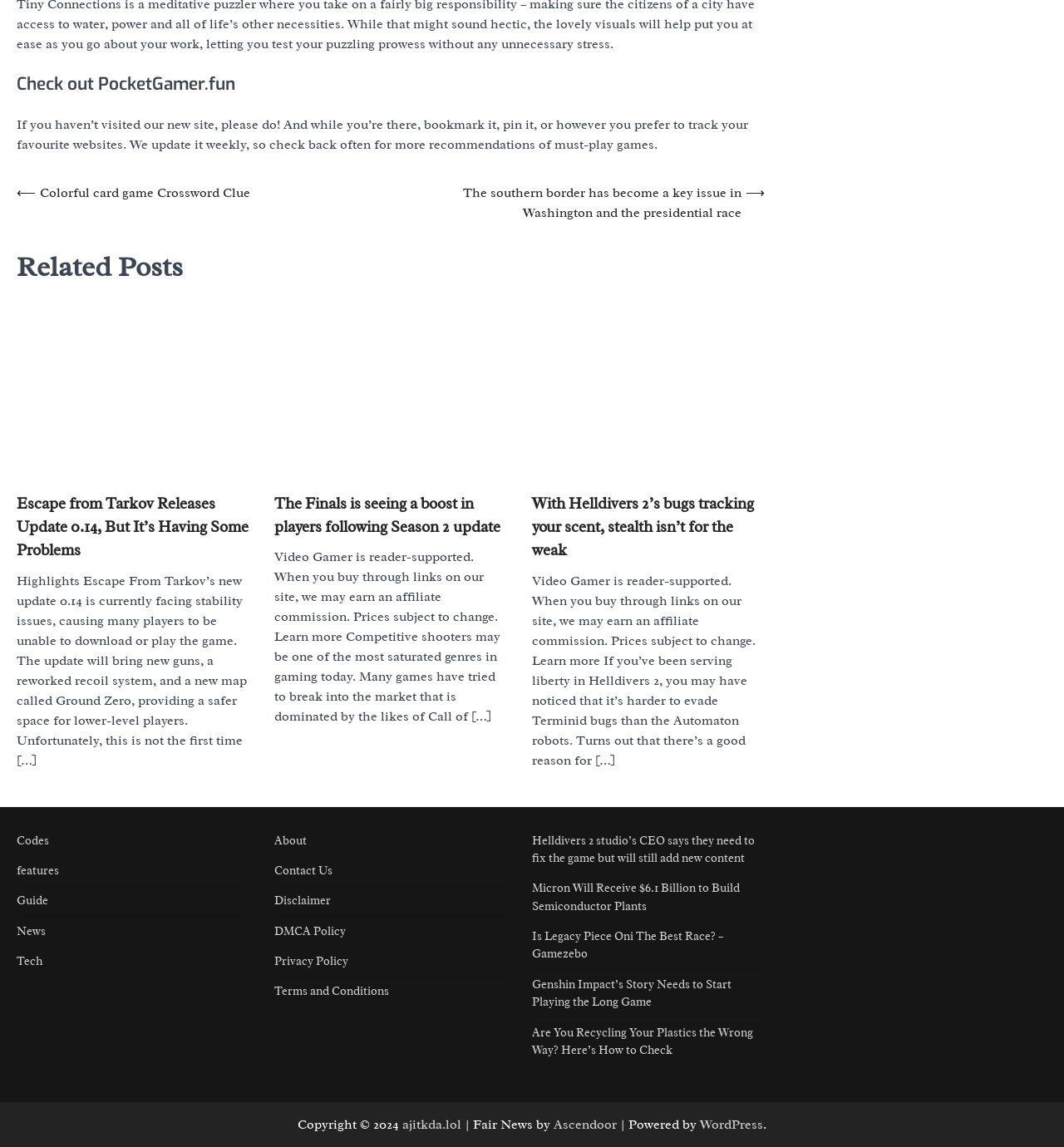How many articles are on this webpage?
Answer the question with a single word or phrase derived from the image.

3